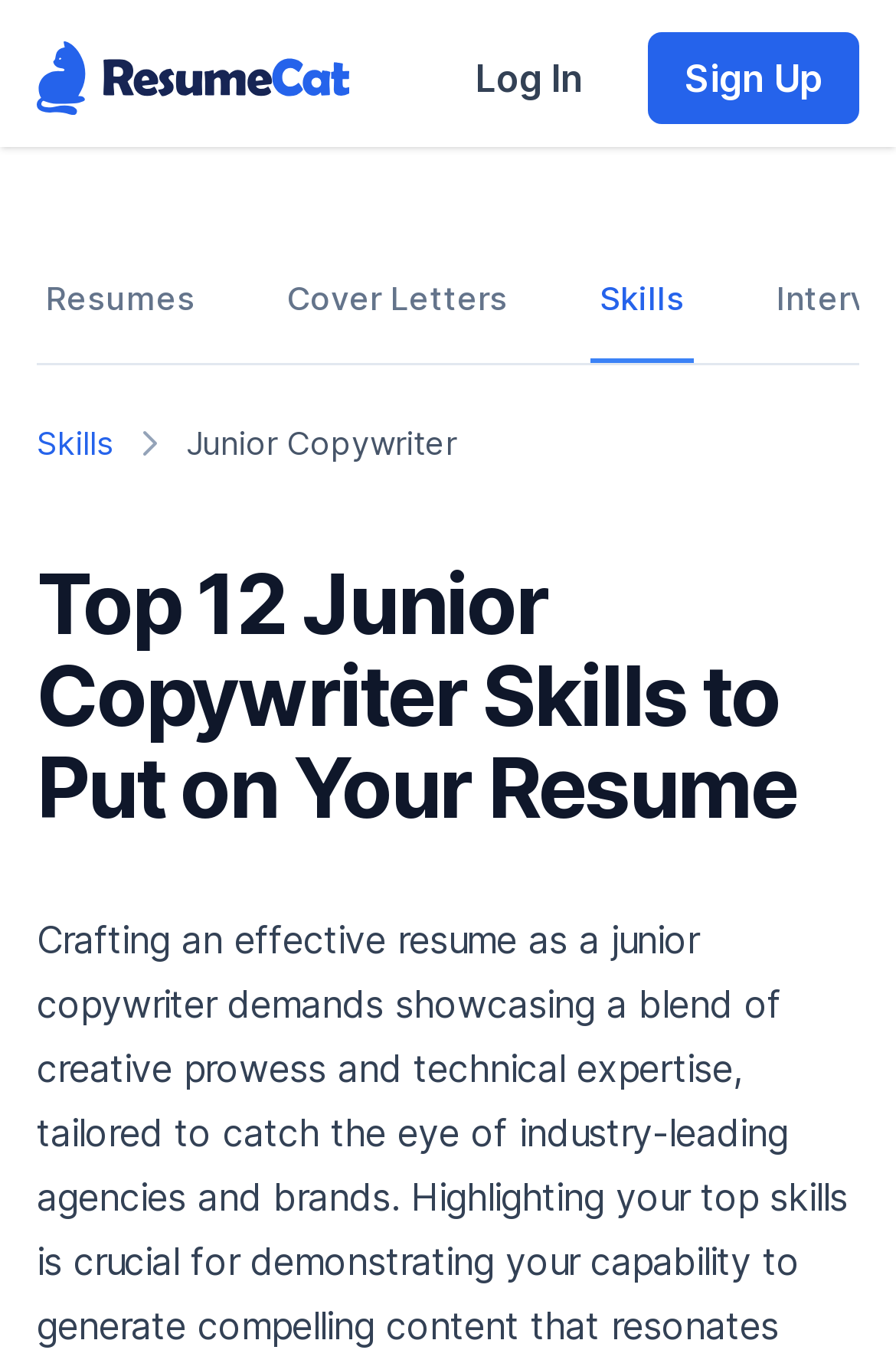Create a detailed narrative of the webpage’s visual and textual elements.

The webpage is focused on providing essential skills for junior copywriters to include on their resumes. At the top left corner, there is a ResumeCat logo, which is an image linked to the website's homepage. Next to it, on the top right corner, are two links: "Log In" and "Sign Up". 

Below the logo, there is a navigation menu labeled "Career Resources Navigation" that spans the entire width of the page. This menu contains three links: "Resumes", "Cover Letters", and "Skills", which are evenly spaced and aligned horizontally.

Underneath the navigation menu, there is another navigation section labeled "Breadcrumbs" that also spans the entire width of the page. This section contains a link to "Skills" and a static text "Junior Copywriter", which is likely a breadcrumb trail indicating the current page's location.

The main content of the page is headed by a prominent heading that reads "Top 12 Junior Copywriter Skills to Put on Your Resume", which is centered and takes up a significant portion of the page.